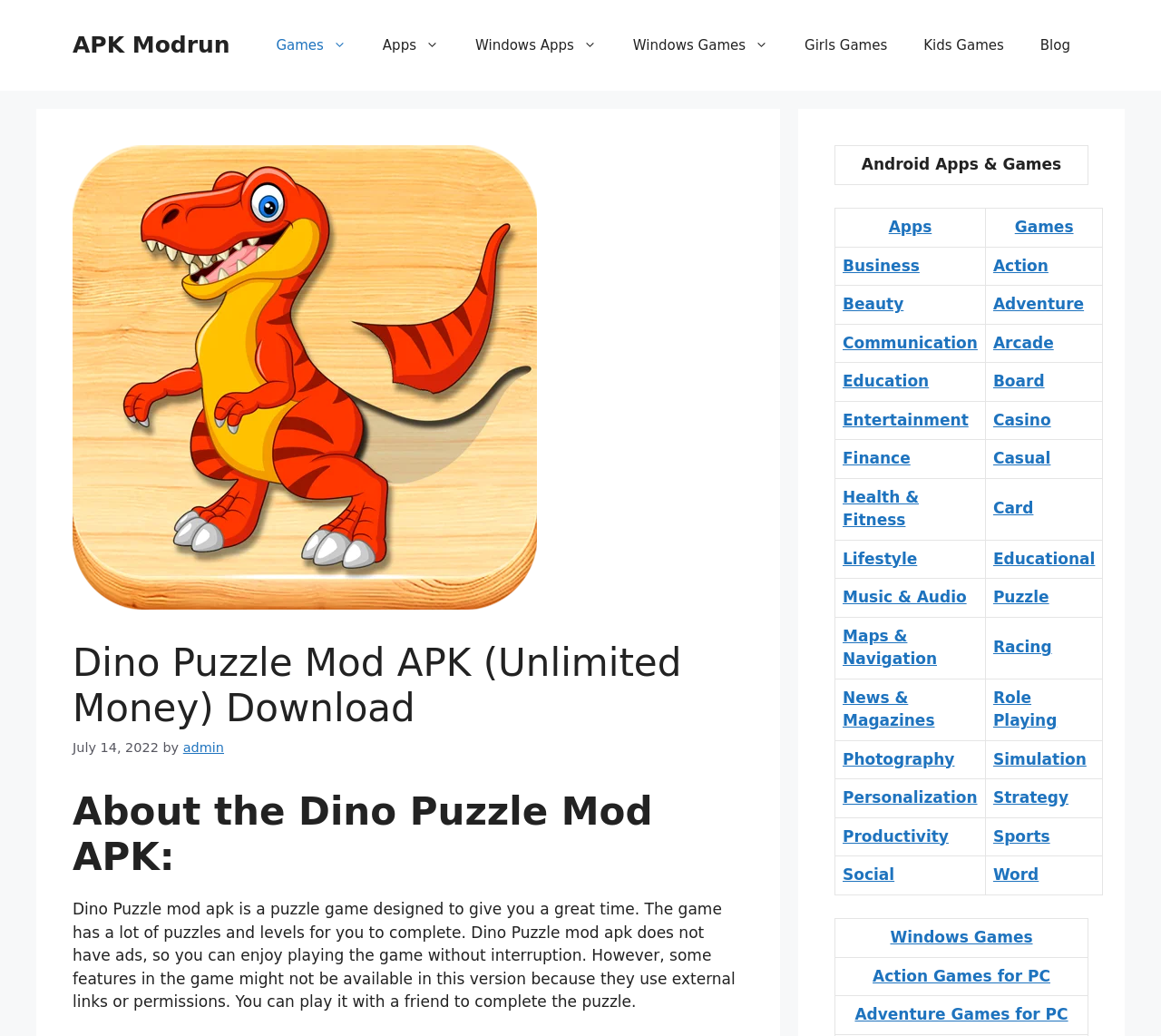How many categories are listed in the table?
Answer the question using a single word or phrase, according to the image.

20